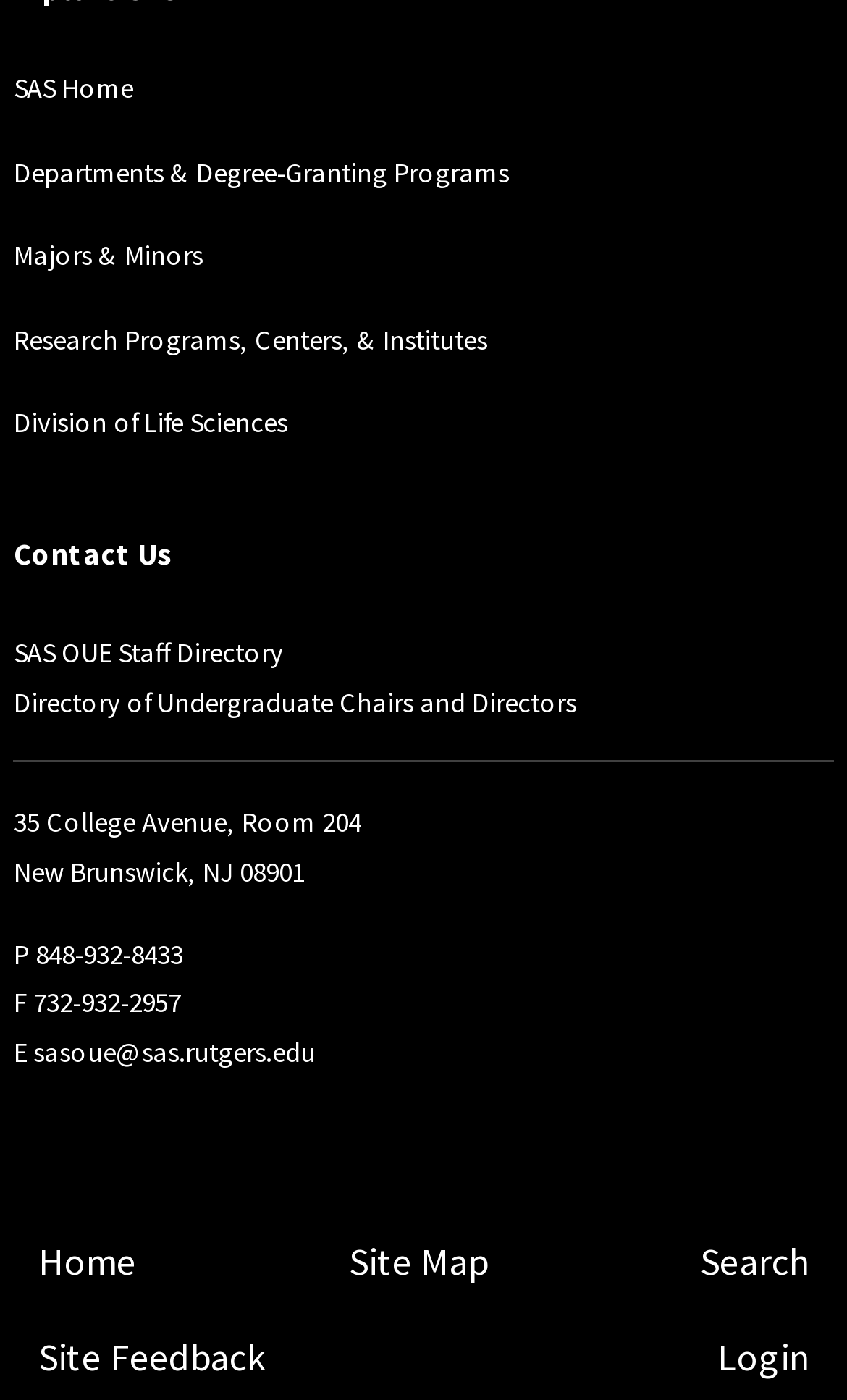What is the phone number to call?
From the screenshot, supply a one-word or short-phrase answer.

848-932-8433